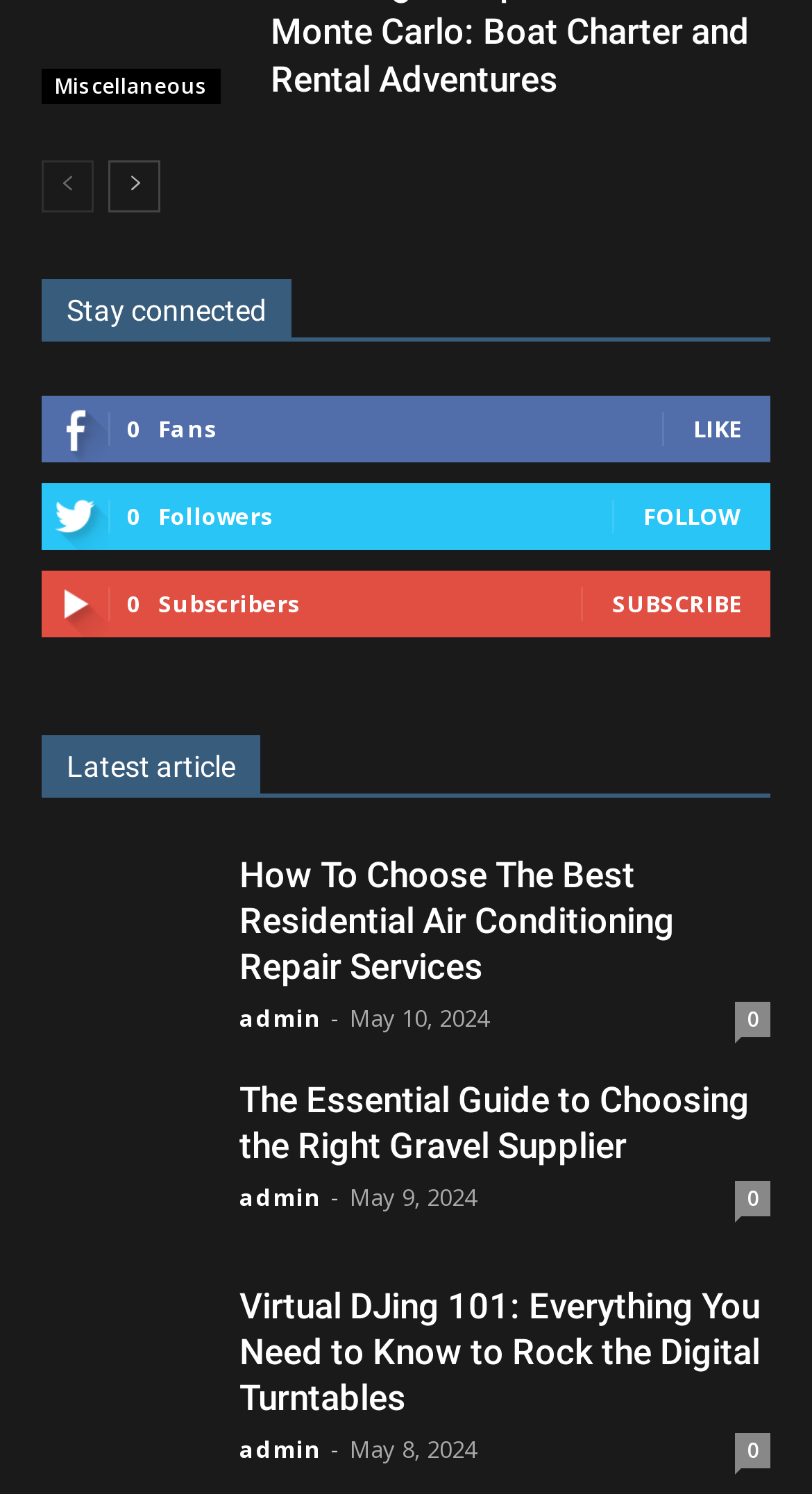Find the bounding box coordinates for the HTML element described as: "aria-label="search cnma.org..." name="q" placeholder="search cnma.org..."". The coordinates should consist of four float values between 0 and 1, i.e., [left, top, right, bottom].

None